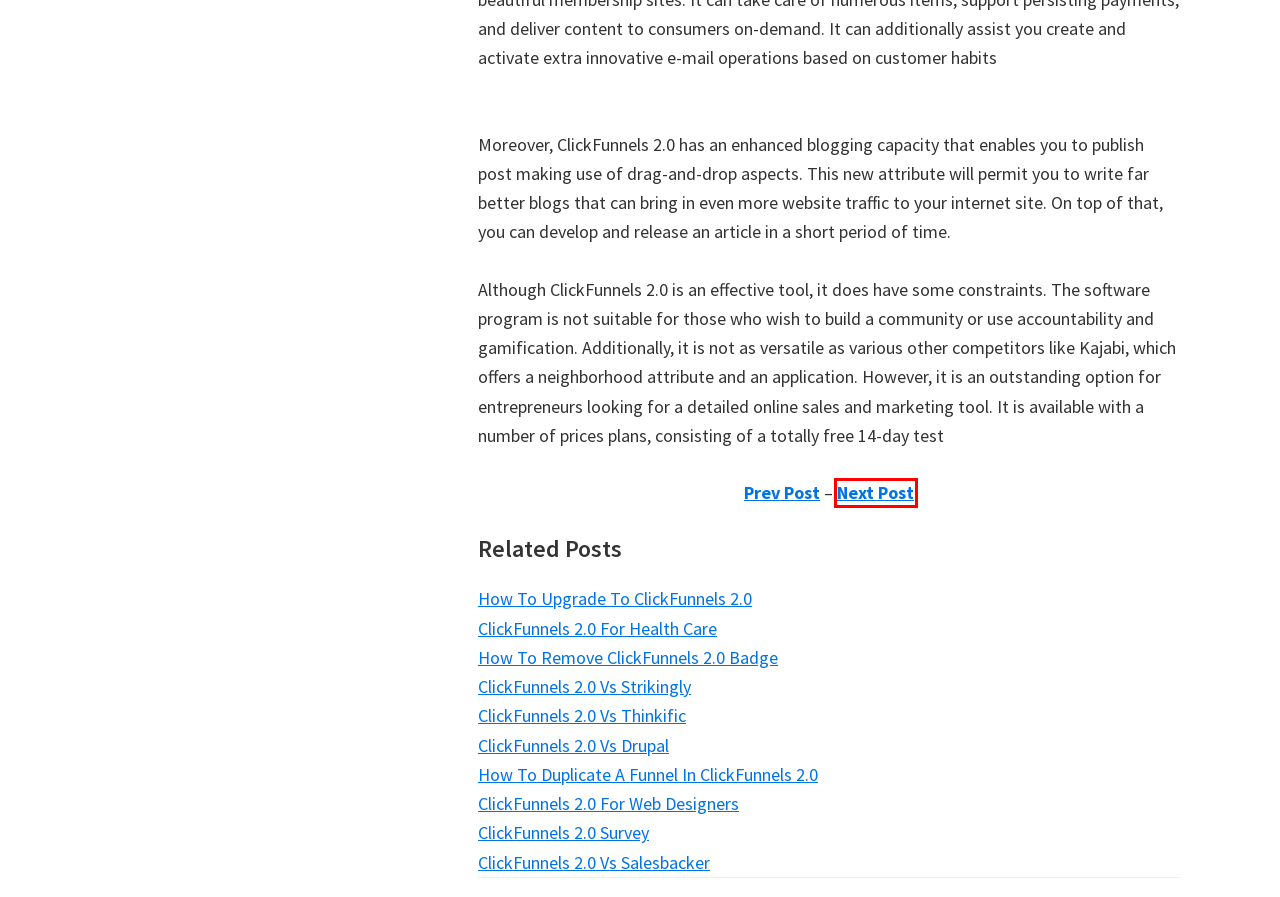You are given a screenshot of a webpage with a red bounding box around an element. Choose the most fitting webpage description for the page that appears after clicking the element within the red bounding box. Here are the candidates:
A. ClickFunnels 2.0 Vs Thinkific – Try it FREE!
B. How To Upgrade To ClickFunnels 2.0 – Try it FREE!
C. How To Remove ClickFunnels 2.0 Badge – Try it FREE!
D. ClickFunnels 2.0 Vs Salesbacker – Try it FREE!
E. ClickFunnels 2.0 For Blogs – Try it FREE!
F. ClickFunnels 2.0 For Business – Try it FREE!
G. ClickFunnels 2.0 Survey – Try it FREE!
H. ClickFunnels 2.0 For Web Designers – Try it FREE!

F